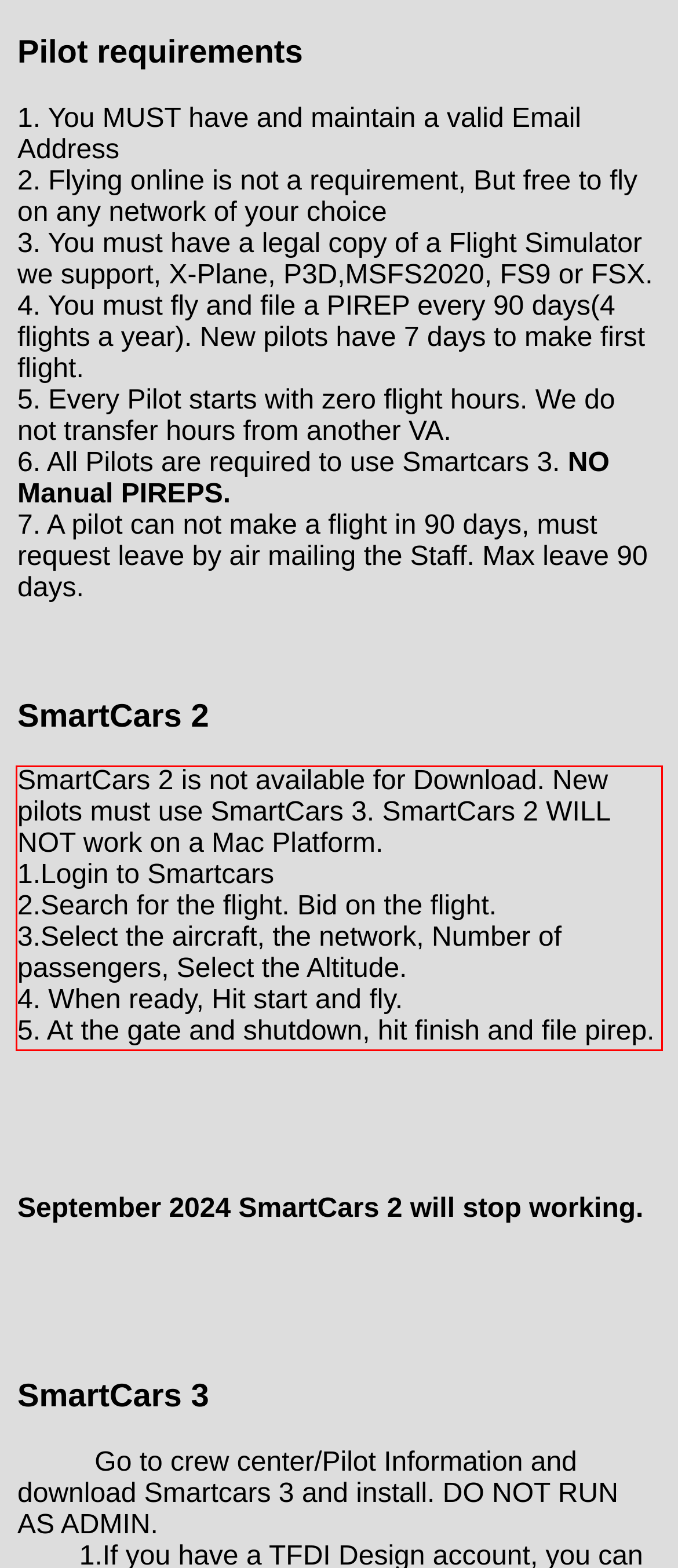You are presented with a screenshot containing a red rectangle. Extract the text found inside this red bounding box.

SmartCars 2 is not available for Download. New pilots must use SmartCars 3. SmartCars 2 WILL NOT work on a Mac Platform. 1.Login to Smartcars 2.Search for the flight. Bid on the flight. 3.Select the aircraft, the network, Number of passengers, Select the Altitude. 4. When ready, Hit start and fly. 5. At the gate and shutdown, hit finish and file pirep.